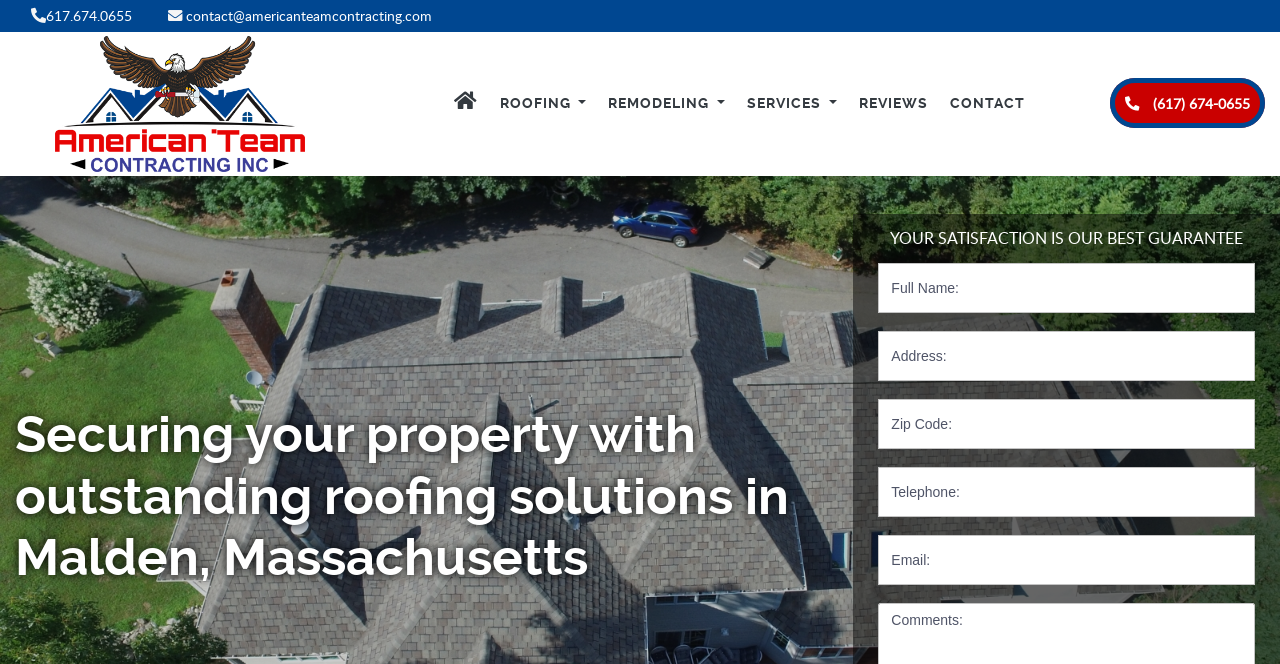Please determine the bounding box coordinates of the element's region to click for the following instruction: "Navigate to ROOFING page".

[0.386, 0.126, 0.463, 0.186]